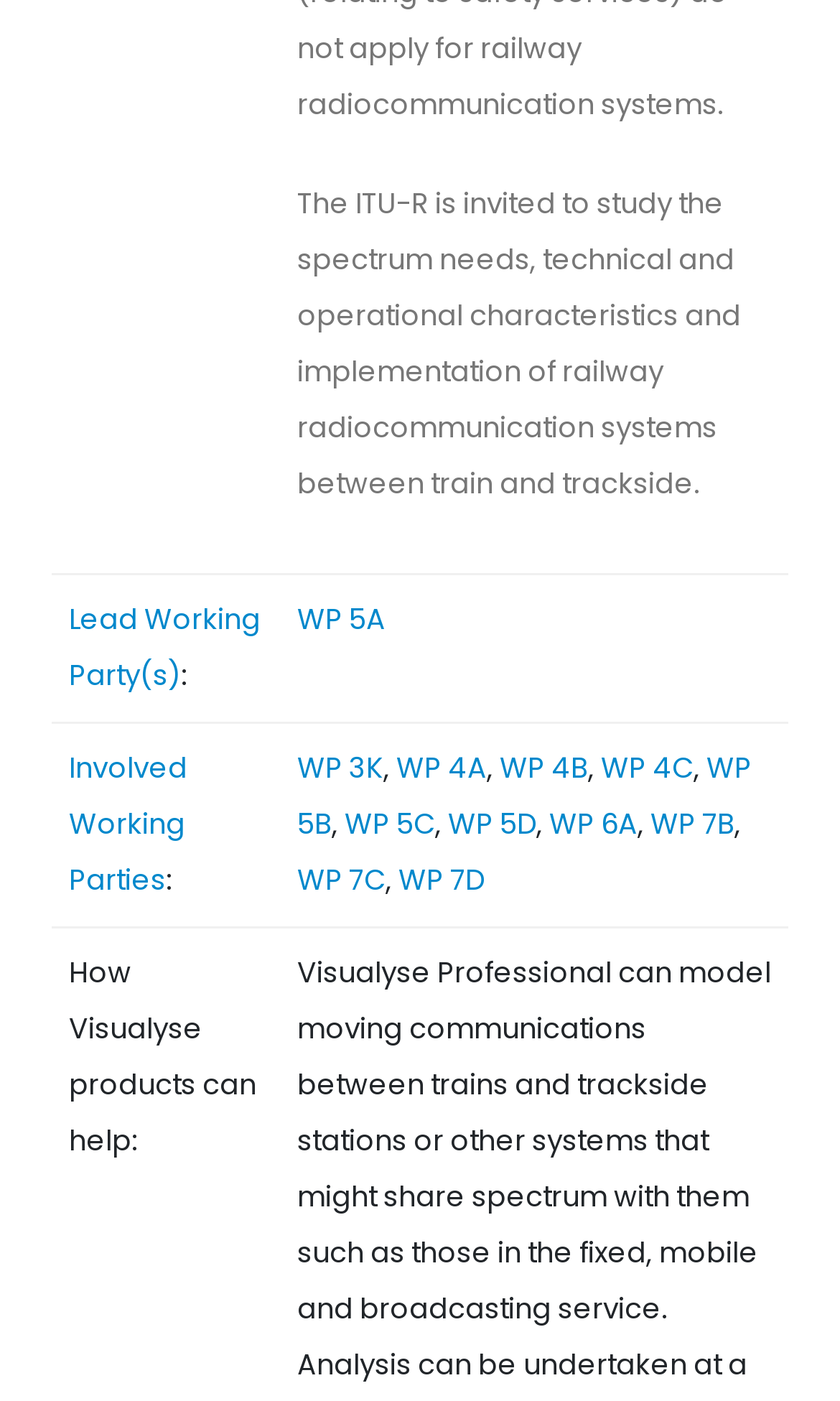How many involved working parties are listed?
Give a one-word or short-phrase answer derived from the screenshot.

11